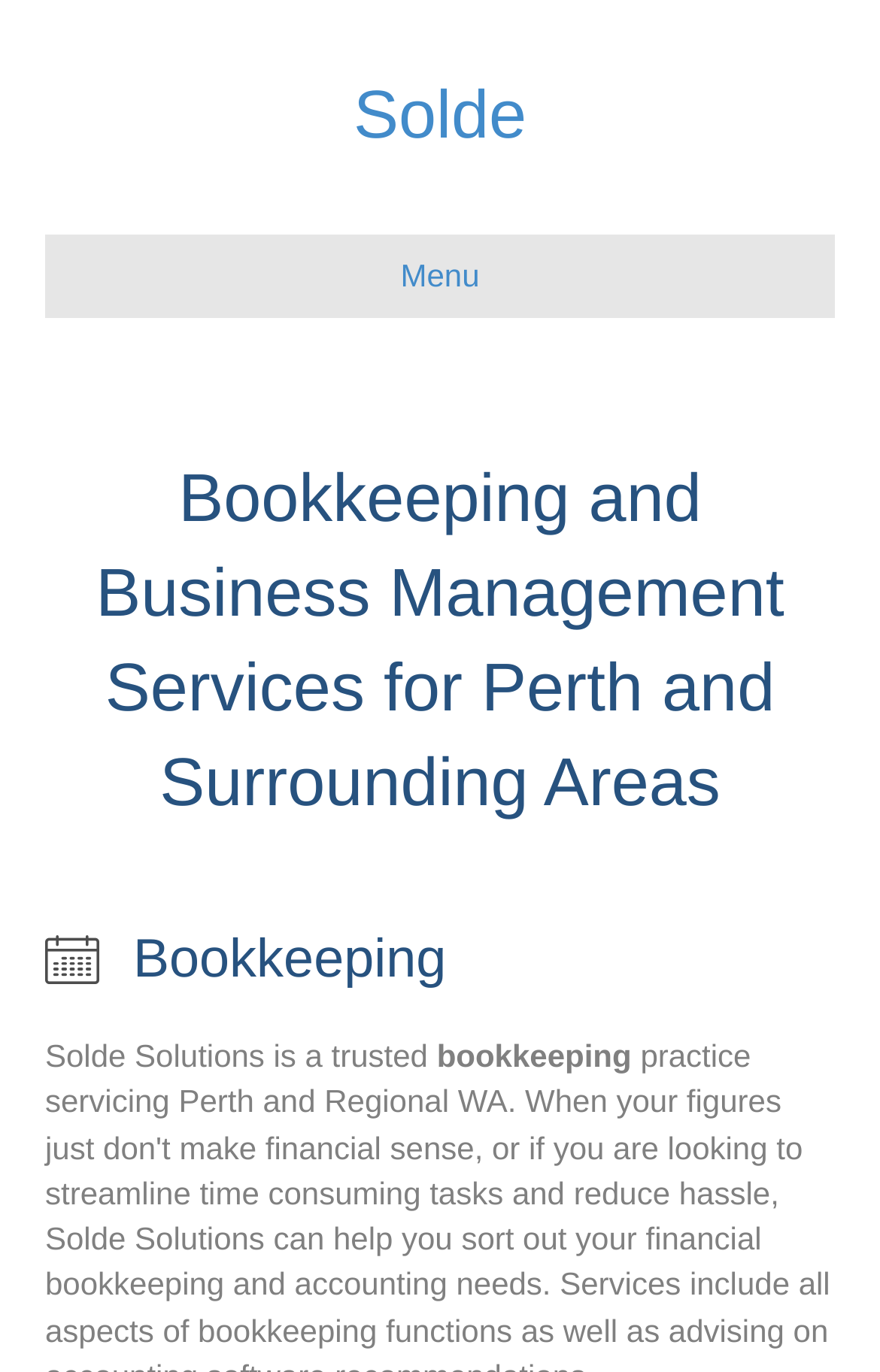Provide the bounding box coordinates for the UI element that is described by this text: "Menu". The coordinates should be in the form of four float numbers between 0 and 1: [left, top, right, bottom].

[0.051, 0.17, 0.949, 0.232]